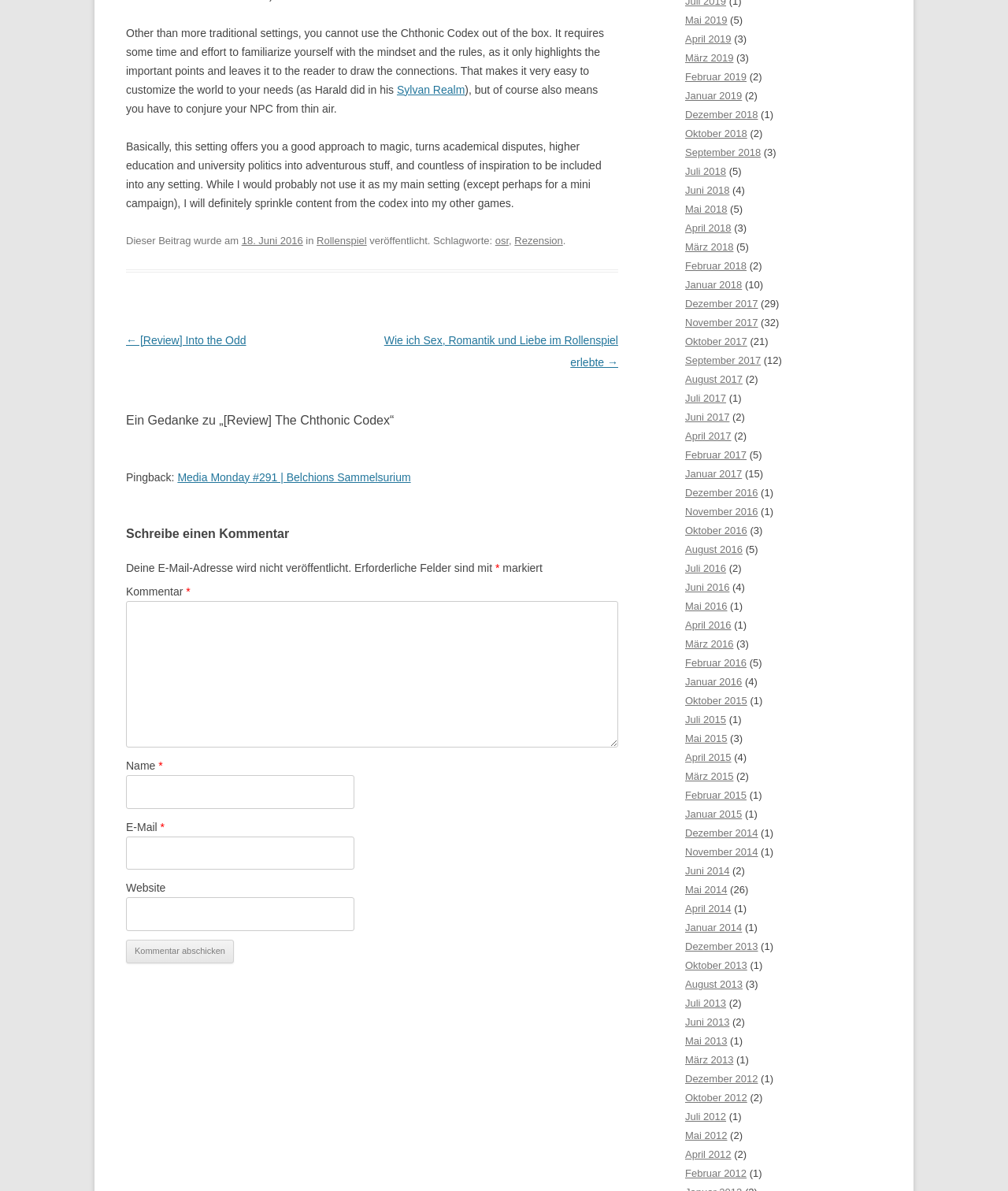Locate the bounding box coordinates of the element to click to perform the following action: 'Click the '← [Review] Into the Odd' link'. The coordinates should be given as four float values between 0 and 1, in the form of [left, top, right, bottom].

[0.125, 0.28, 0.244, 0.291]